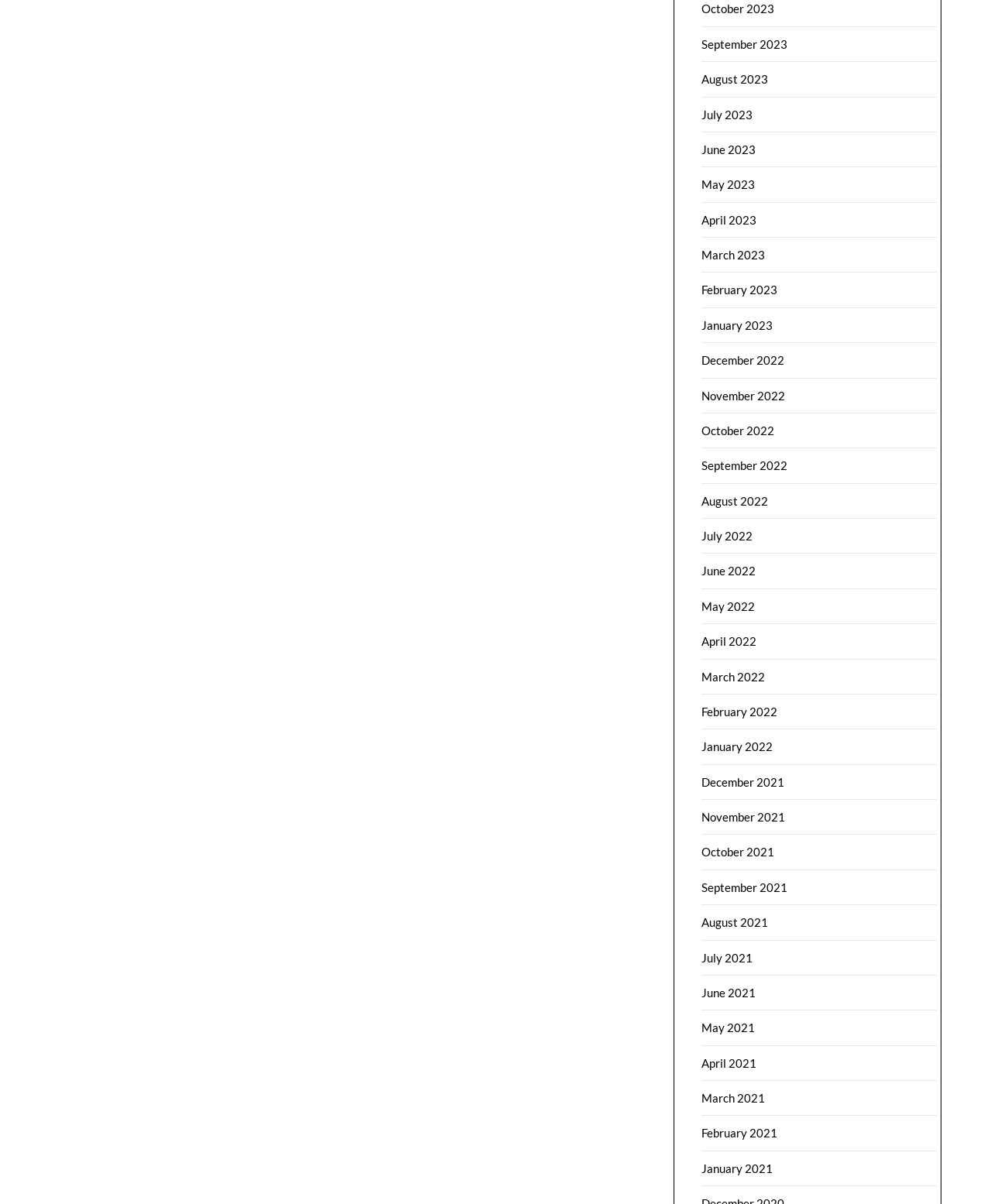Provide your answer to the question using just one word or phrase: What is the position of the 'June 2023' link?

Sixth from the top